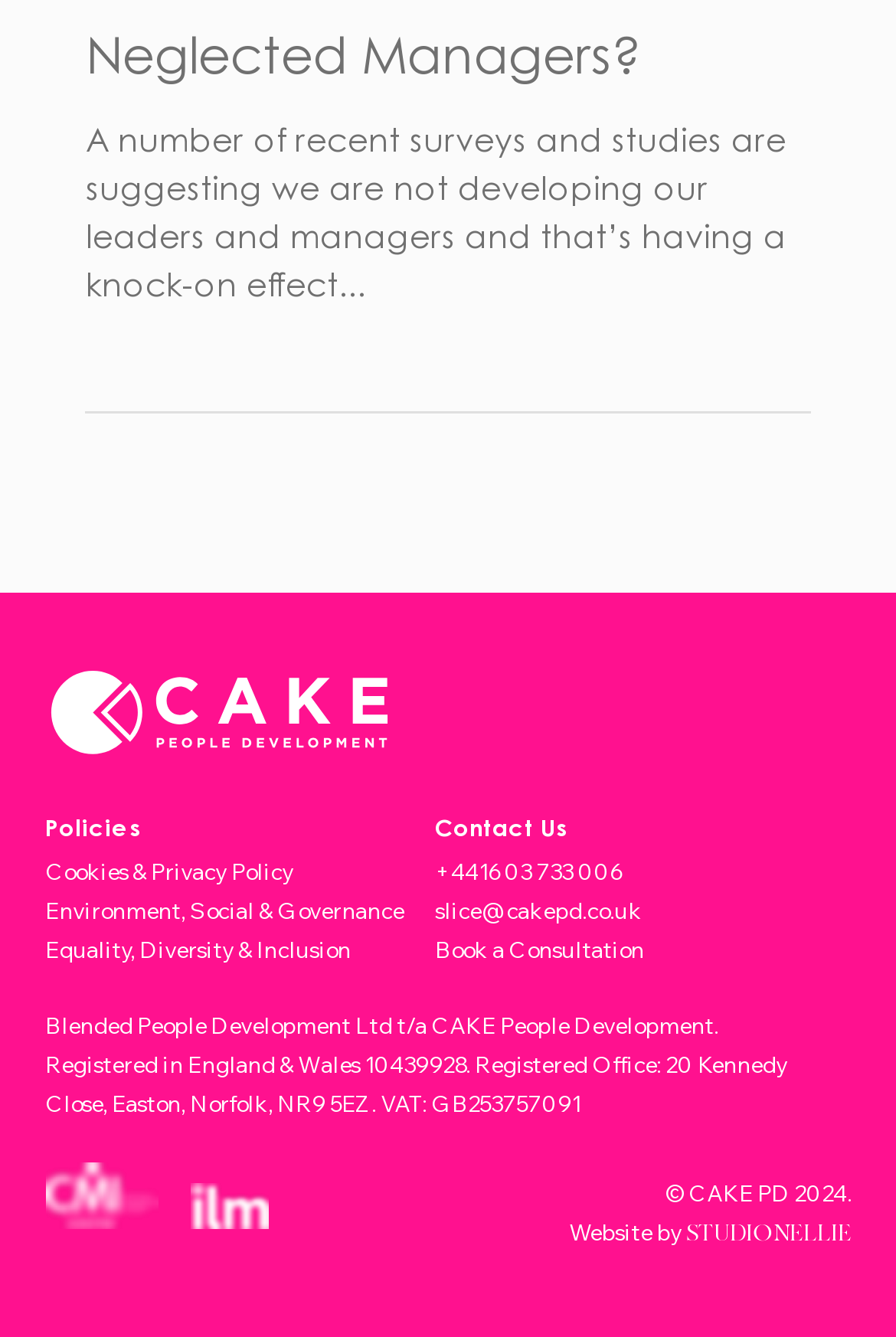What is the name of the company?
Based on the visual content, answer with a single word or a brief phrase.

CAKE People Development